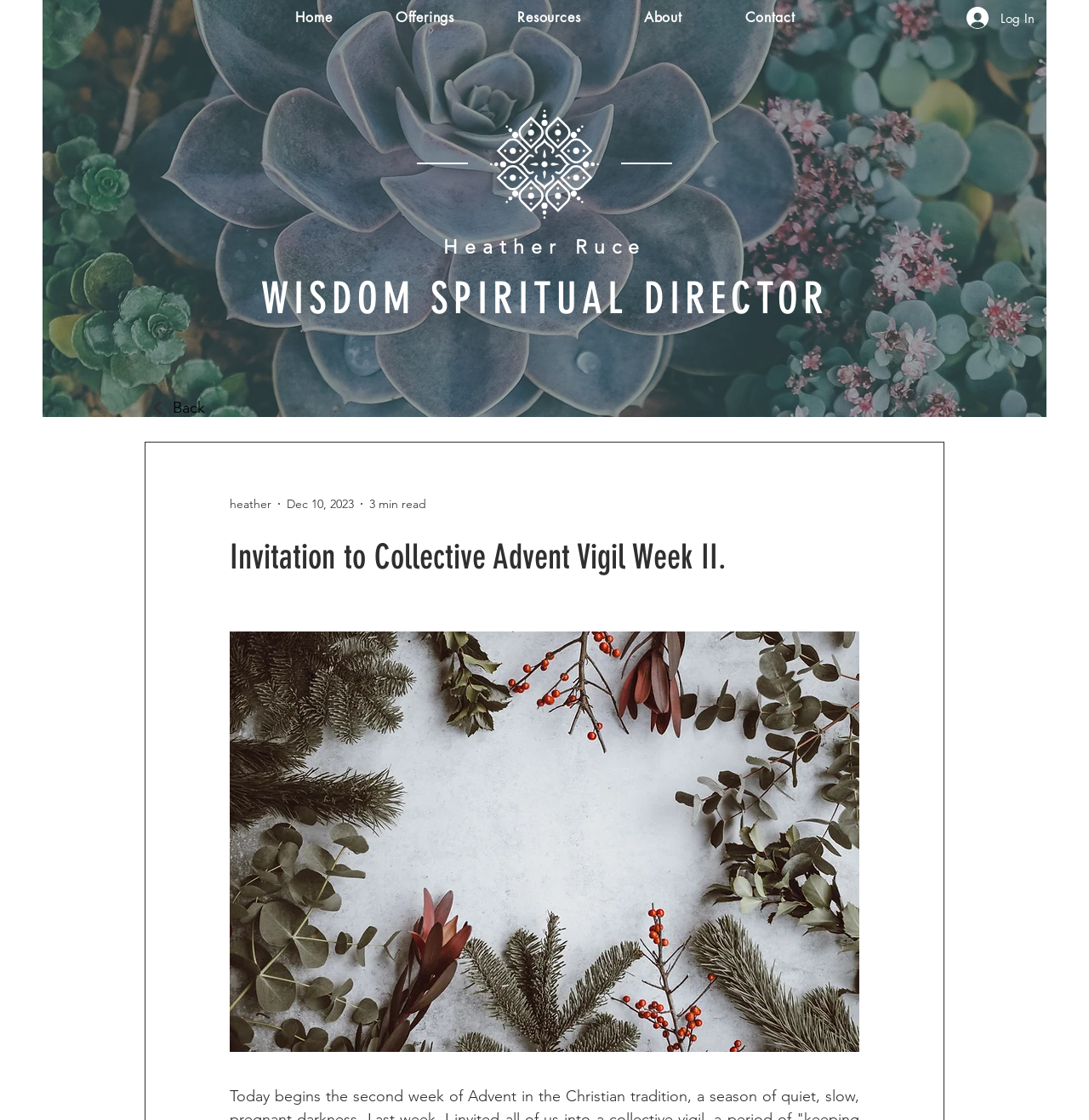Using the elements shown in the image, answer the question comprehensively: What is the author's title?

I found the author's title 'WISDOM SPIRITUAL DIRECTOR' below the author's name 'Heather Ruce'.